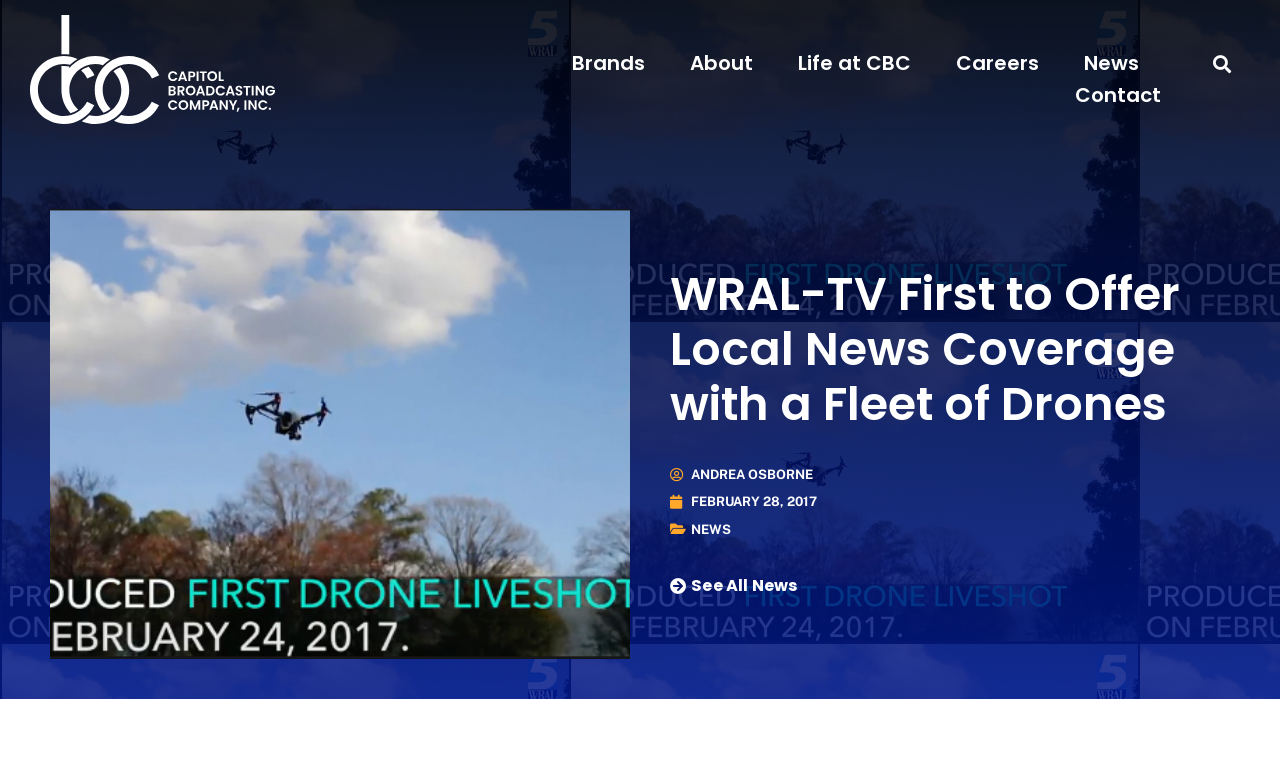Locate and extract the text of the main heading on the webpage.

WRAL-TV First to Offer Local News Coverage with a Fleet of Drones